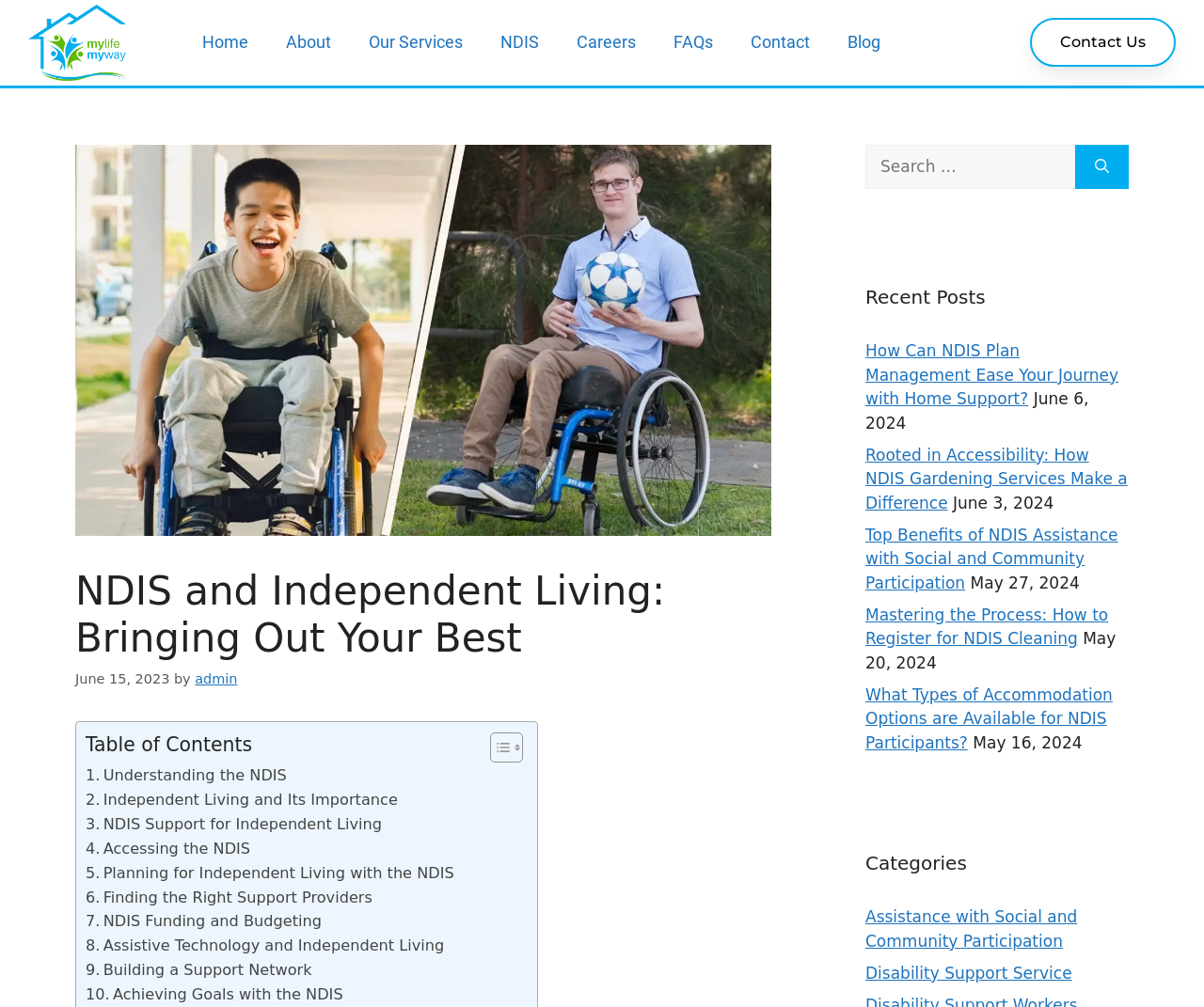Determine the bounding box coordinates of the region to click in order to accomplish the following instruction: "Click on the 'Contact Us' link". Provide the coordinates as four float numbers between 0 and 1, specifically [left, top, right, bottom].

[0.855, 0.018, 0.976, 0.067]